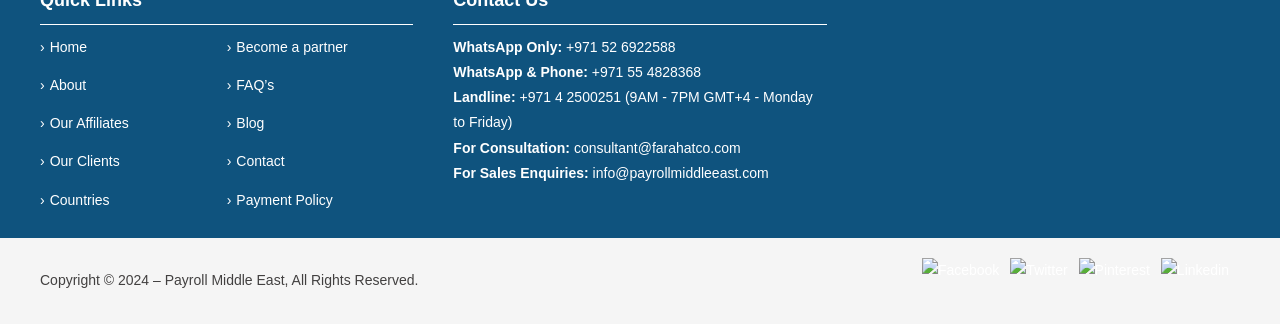Identify the bounding box coordinates of the clickable section necessary to follow the following instruction: "Contact us". The coordinates should be presented as four float numbers from 0 to 1, i.e., [left, top, right, bottom].

[0.185, 0.474, 0.222, 0.523]